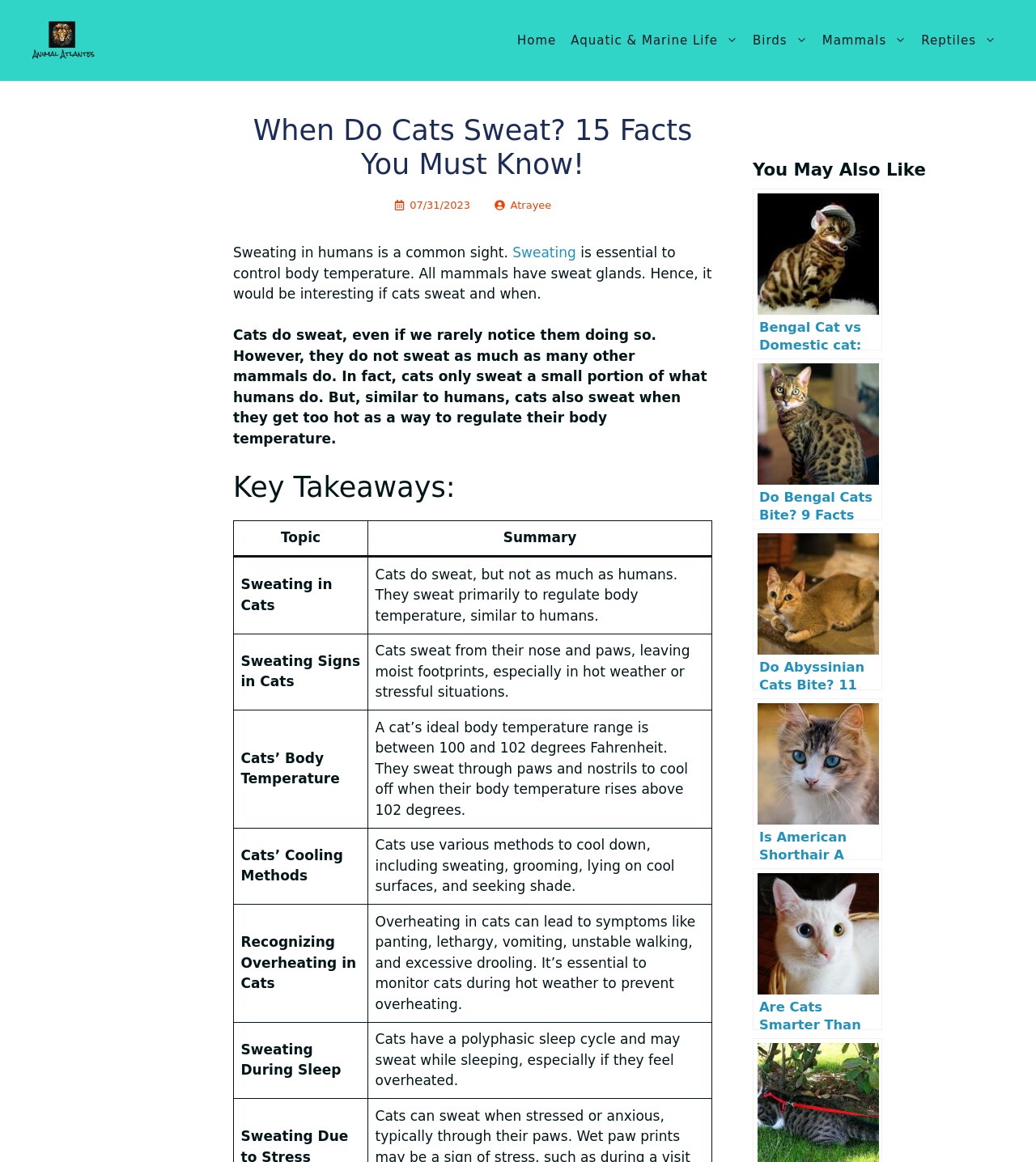What is the topic of the article?
Look at the image and respond to the question as thoroughly as possible.

Based on the heading 'When Do Cats Sweat? 15 Facts You Must Know!' and the content of the article, it is clear that the topic of the article is about cats sweating.